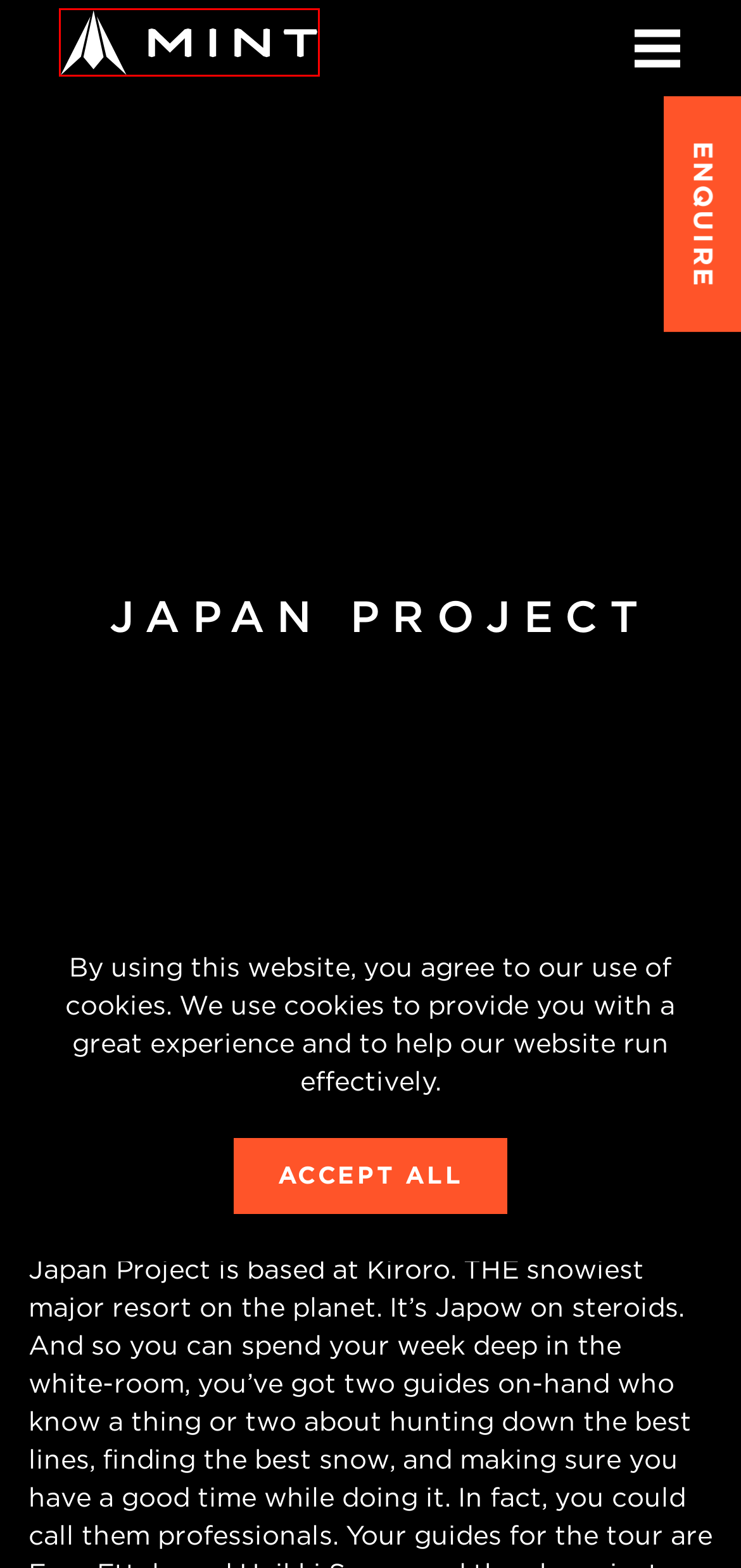You have received a screenshot of a webpage with a red bounding box indicating a UI element. Please determine the most fitting webpage description that matches the new webpage after clicking on the indicated element. The choices are:
A. United States Snowboard Tours | Mint Tours
B. Canada Snowboard Tours | Mint Tours
C. Europe Snowboard Tours | Mint Tours
D. Arctic Road Trip Finnish Lapland | Mint Tours
E. Mint Tours | Snowboarding Tours
F. Japan Snowboard Tours | Mint Tours
G. Custom Trip Planning | Mint Tours
H. Japan Tours Snowboard Tours | Mint Tours

E